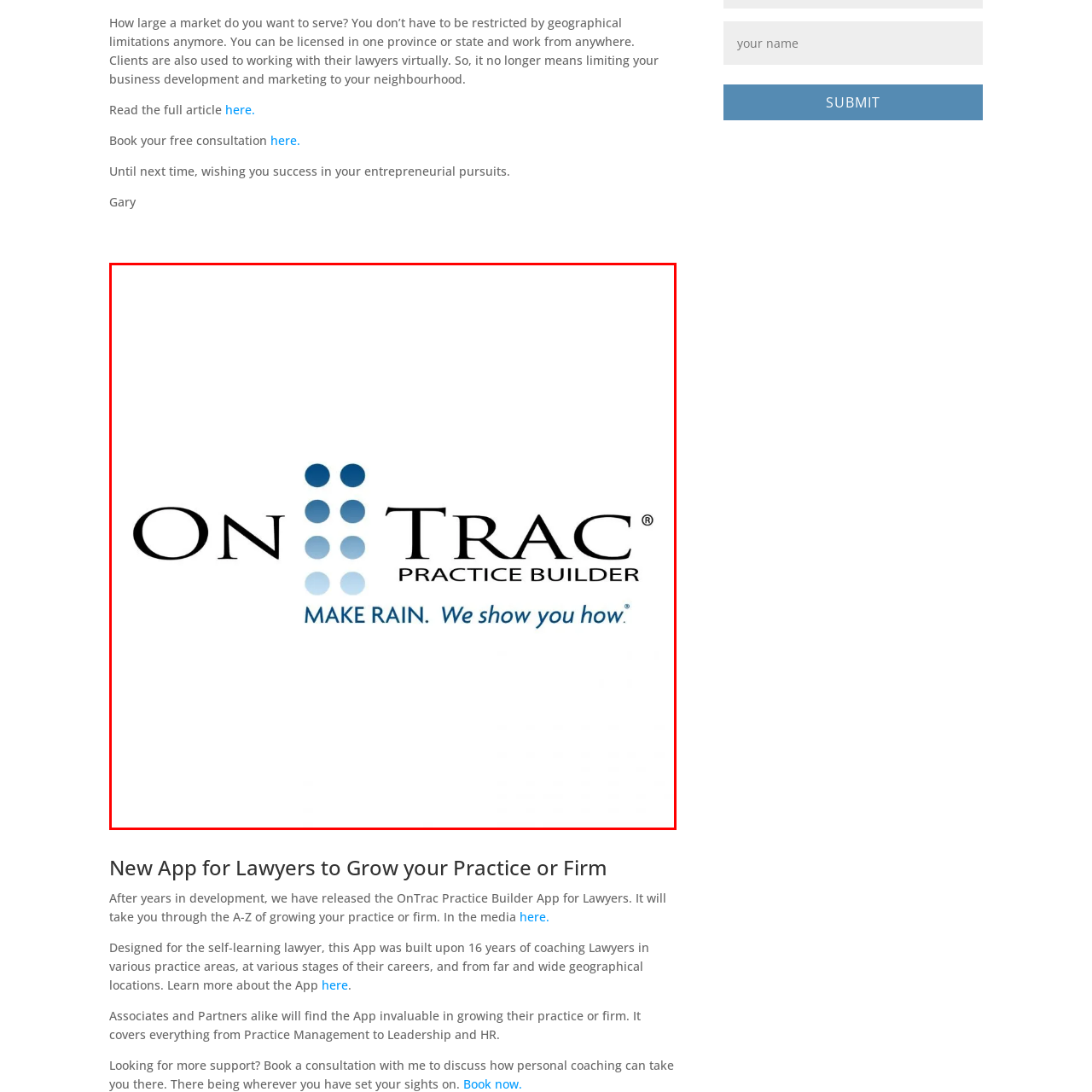Direct your attention to the image enclosed by the red boundary, What is the purpose of the app? 
Answer concisely using a single word or phrase.

Assisting legal professionals